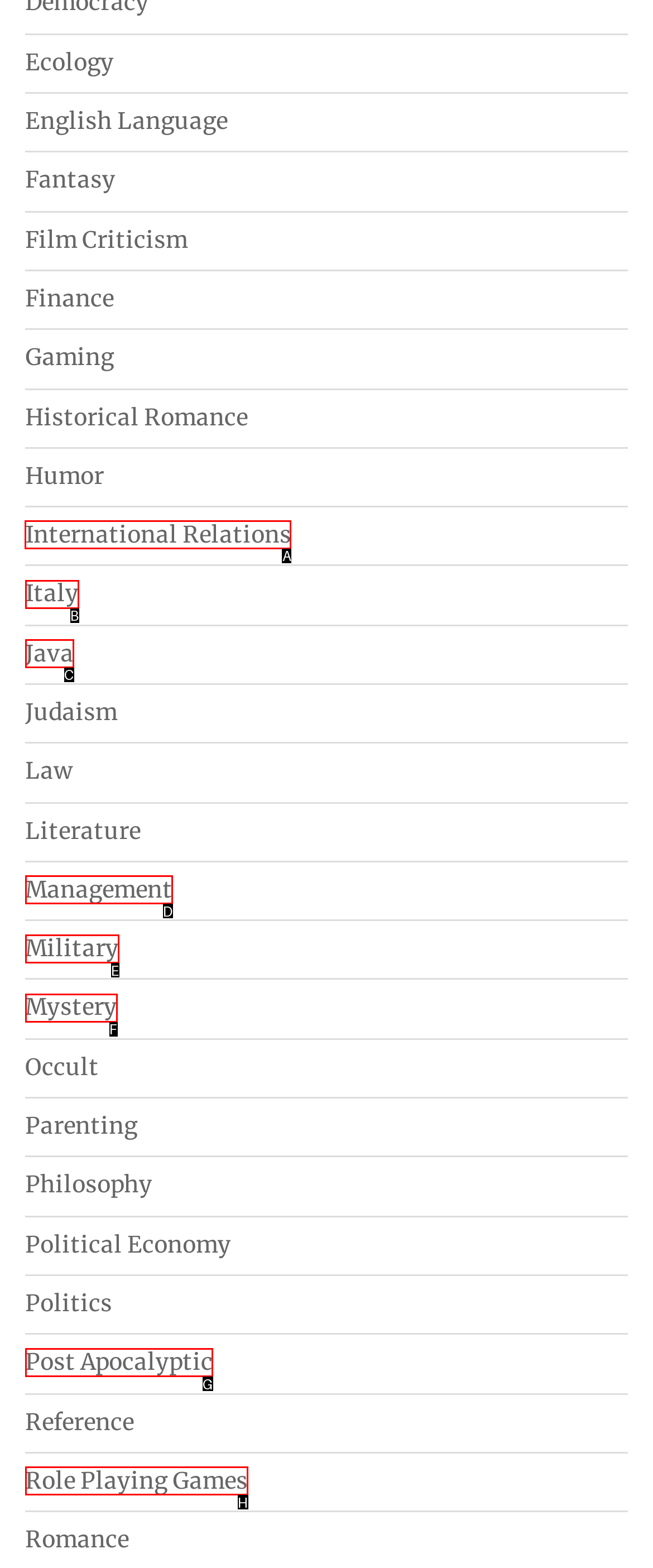Pick the HTML element that should be clicked to execute the task: Visit Aston Township
Respond with the letter corresponding to the correct choice.

None